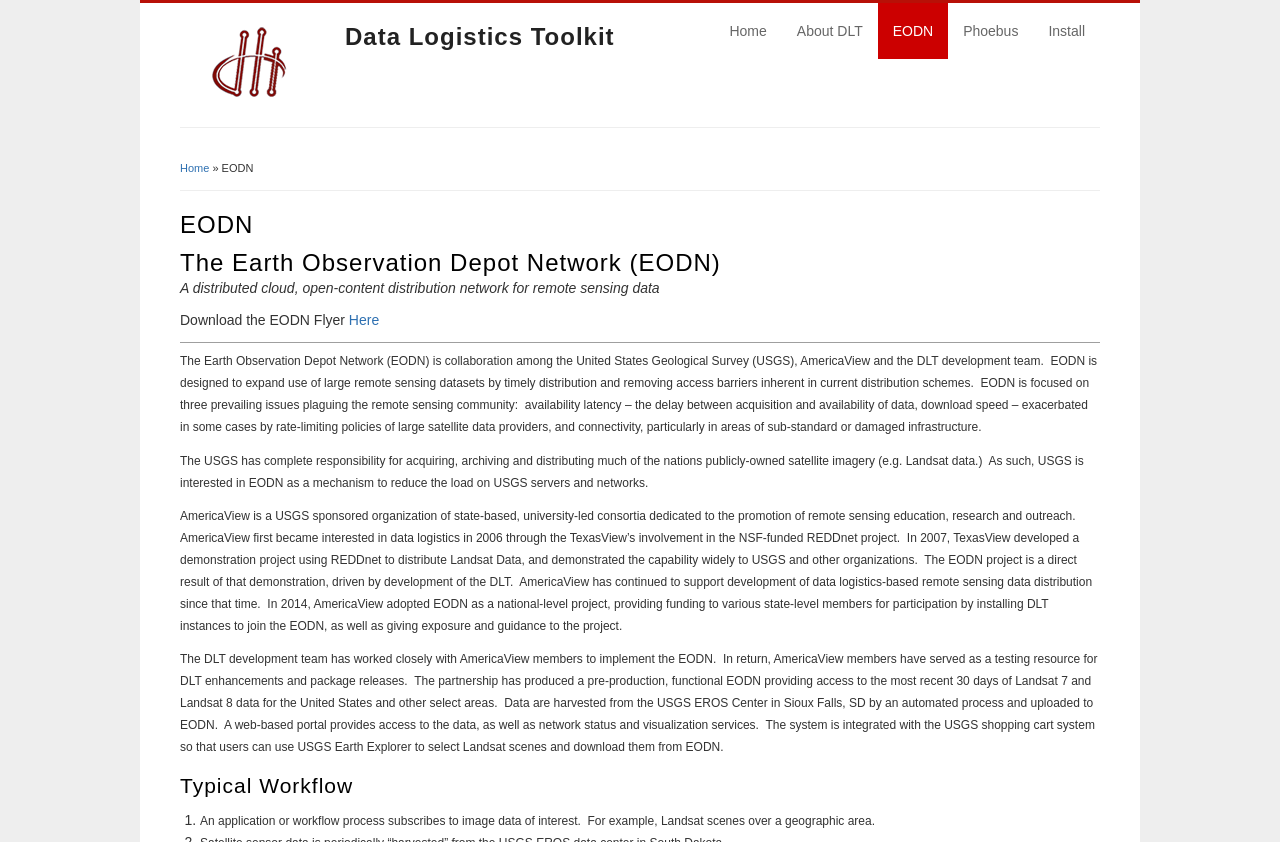Identify the bounding box coordinates of the element to click to follow this instruction: 'Click the Home link'. Ensure the coordinates are four float values between 0 and 1, provided as [left, top, right, bottom].

[0.141, 0.105, 0.258, 0.124]